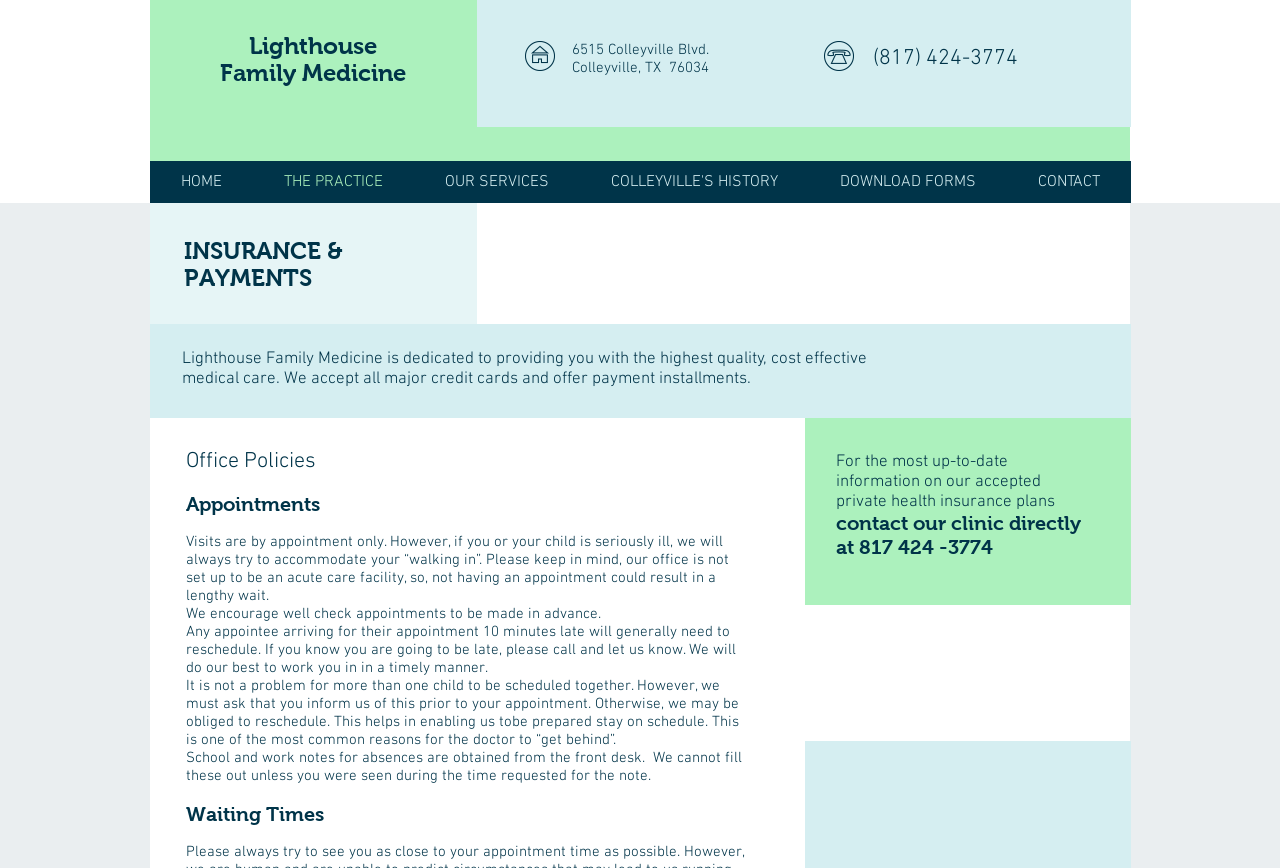Determine the bounding box coordinates of the clickable region to follow the instruction: "Click on CONTACT link".

[0.787, 0.185, 0.884, 0.234]